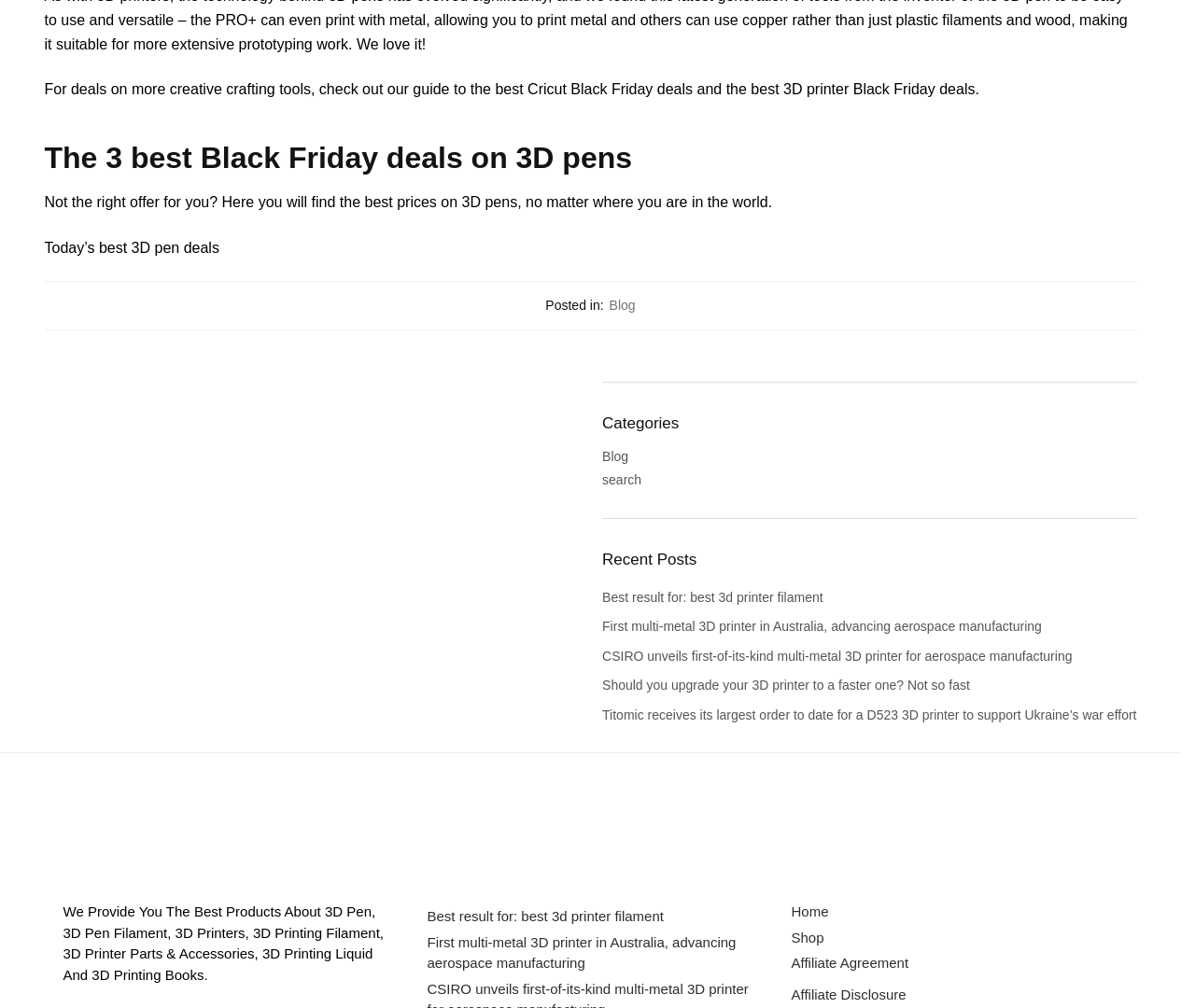What is the purpose of the website?
Using the information from the image, provide a comprehensive answer to the question.

The website appears to be an e-commerce site that provides various 3D printing products, including 3D pens, 3D printers, and 3D printing filament, as stated in the 'About' section.